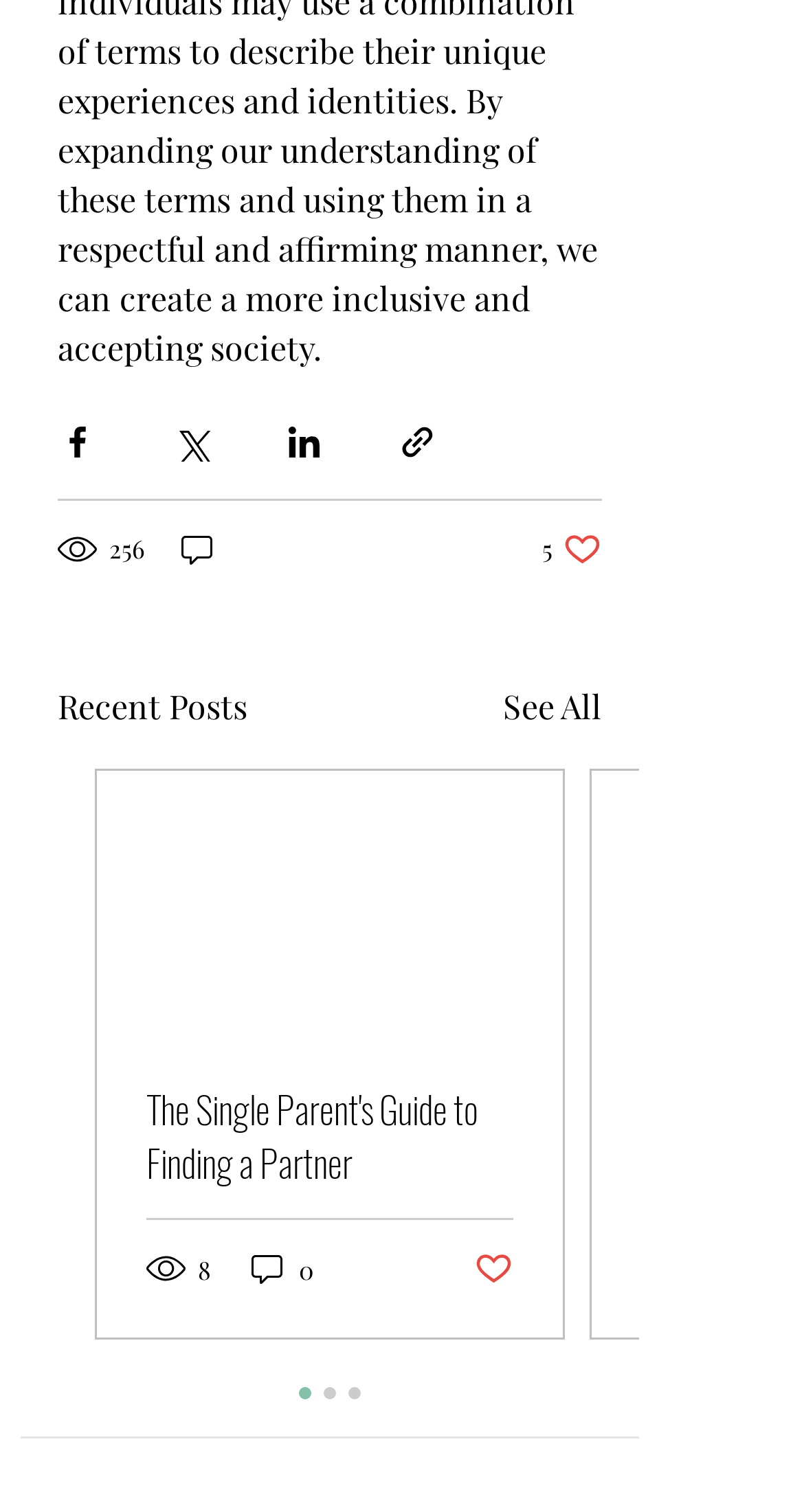How many social media sharing options are available?
Answer the question with a detailed explanation, including all necessary information.

I counted the number of social media sharing buttons, which are 'Share via Facebook', 'Share via Twitter', 'Share via LinkedIn', and 'Share via link', and found that there are 4 options.